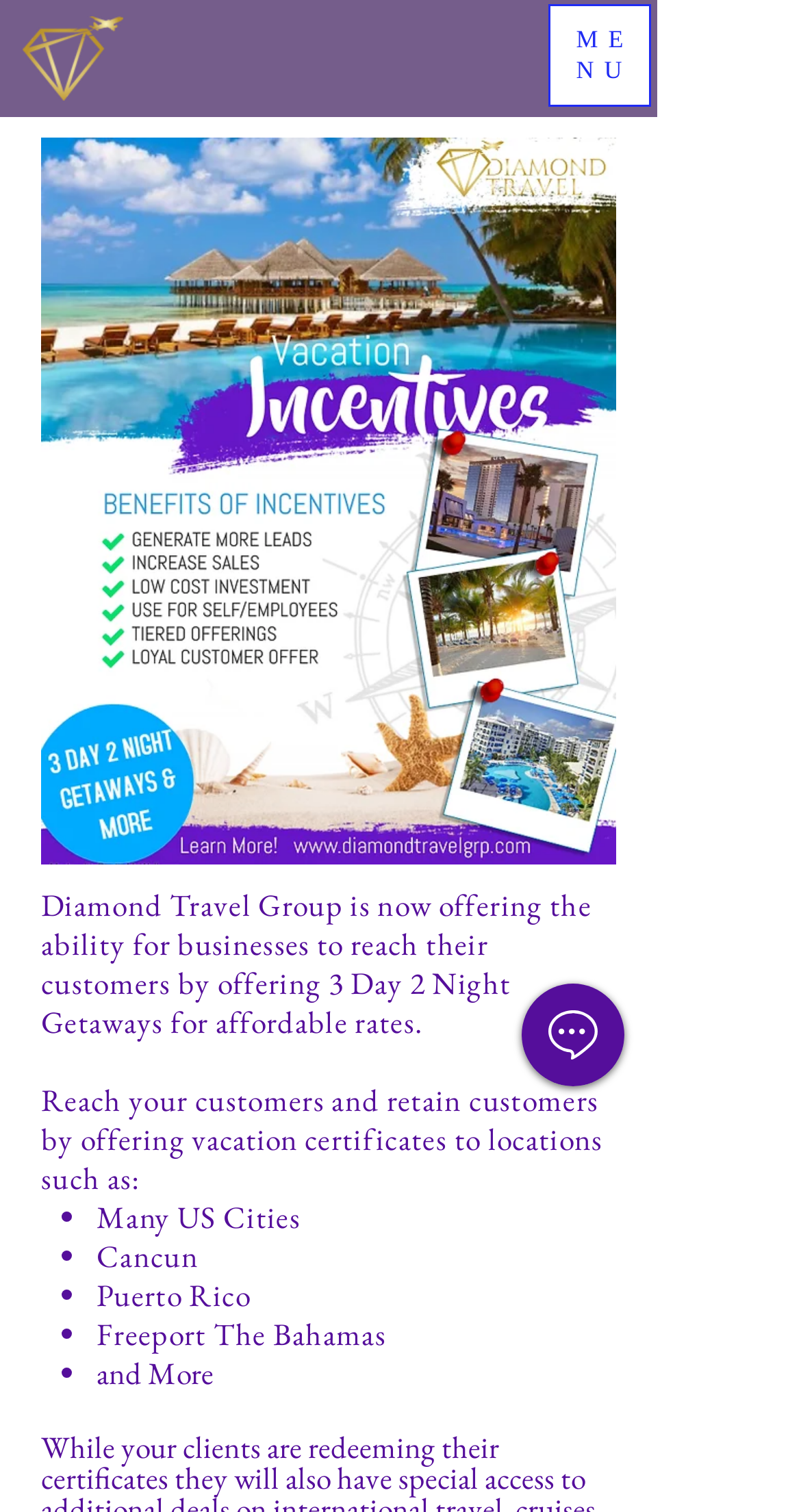With reference to the image, please provide a detailed answer to the following question: What is Diamond Travel Group offering to businesses?

Based on the webpage content, Diamond Travel Group is offering 3 Day 2 Night Getaways to businesses, allowing them to reach their customers and retain customers by offering vacation certificates to various locations.